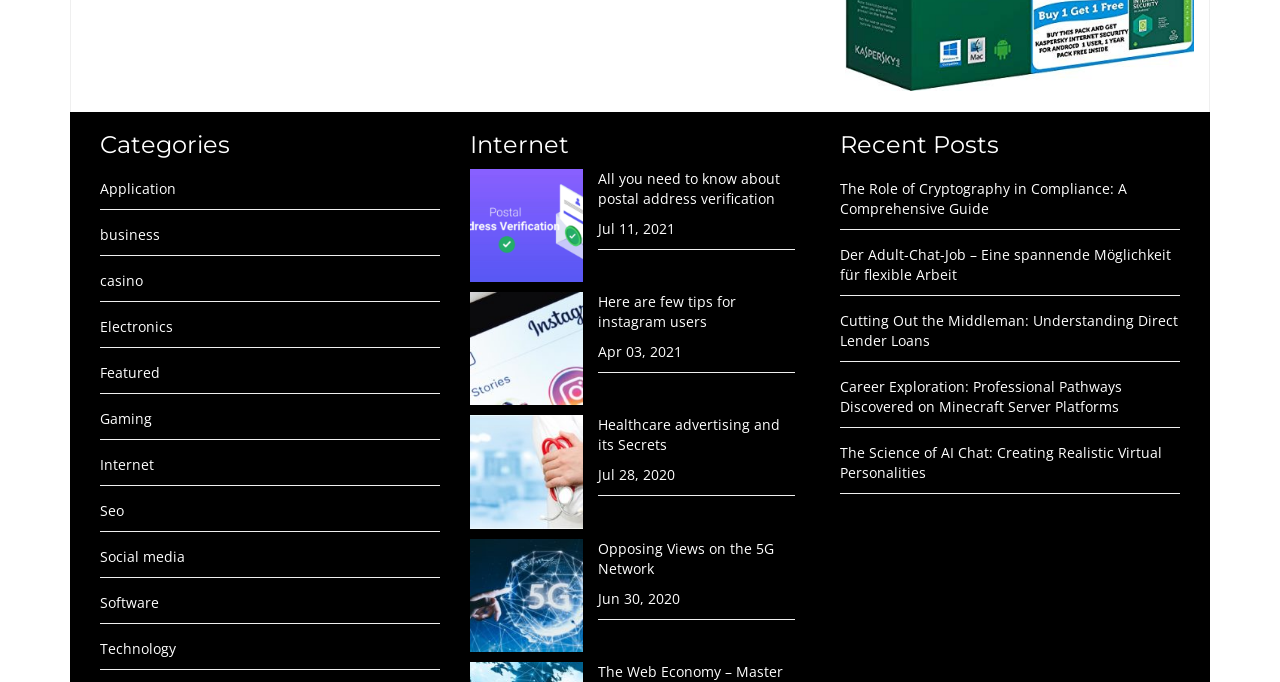Analyze the image and give a detailed response to the question:
What is the category of the link 'Application'?

The link 'Application' is located under the heading 'Categories', which suggests that 'Application' is a category.